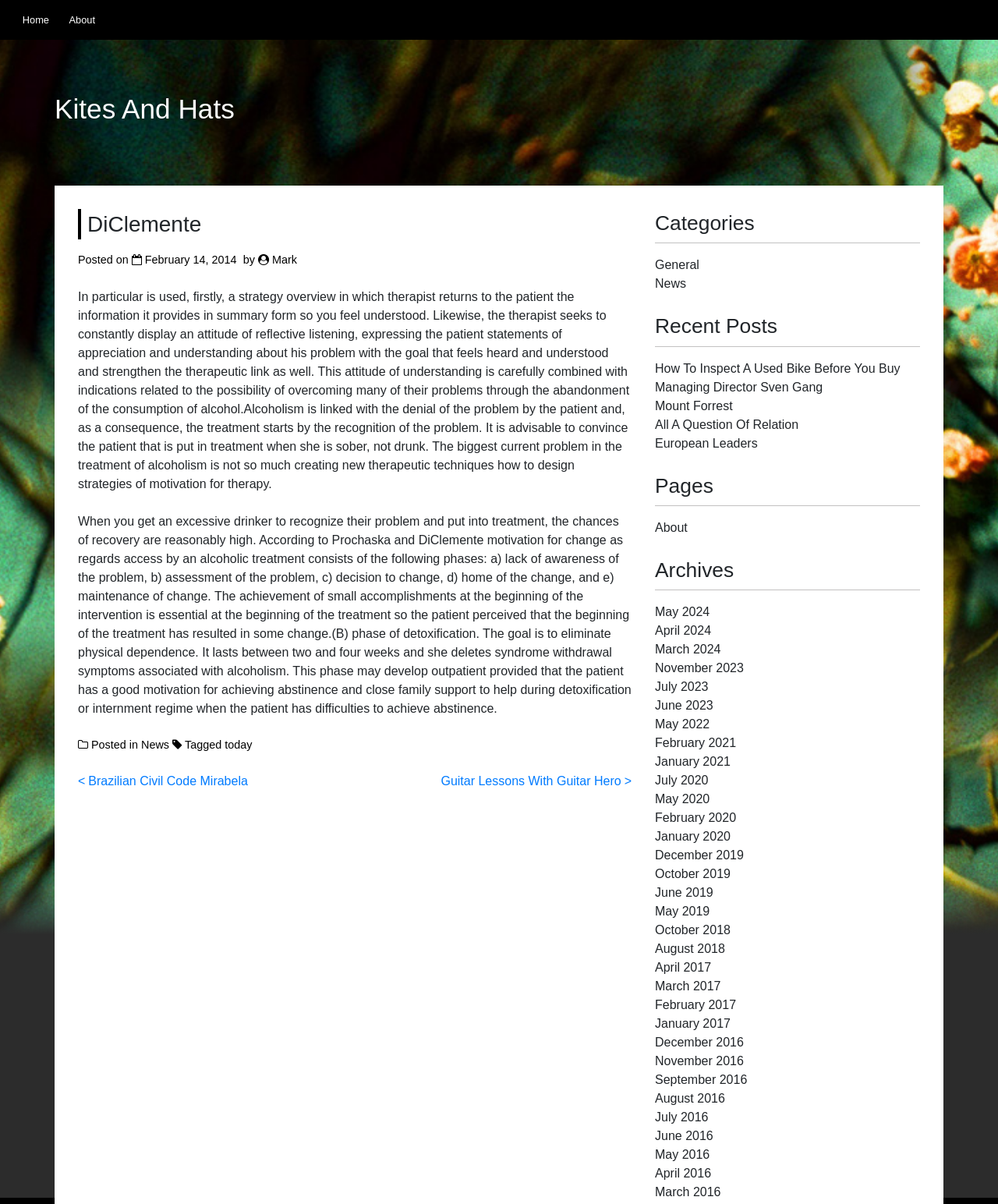What is the date of the post?
Using the image, respond with a single word or phrase.

February 14, 2014